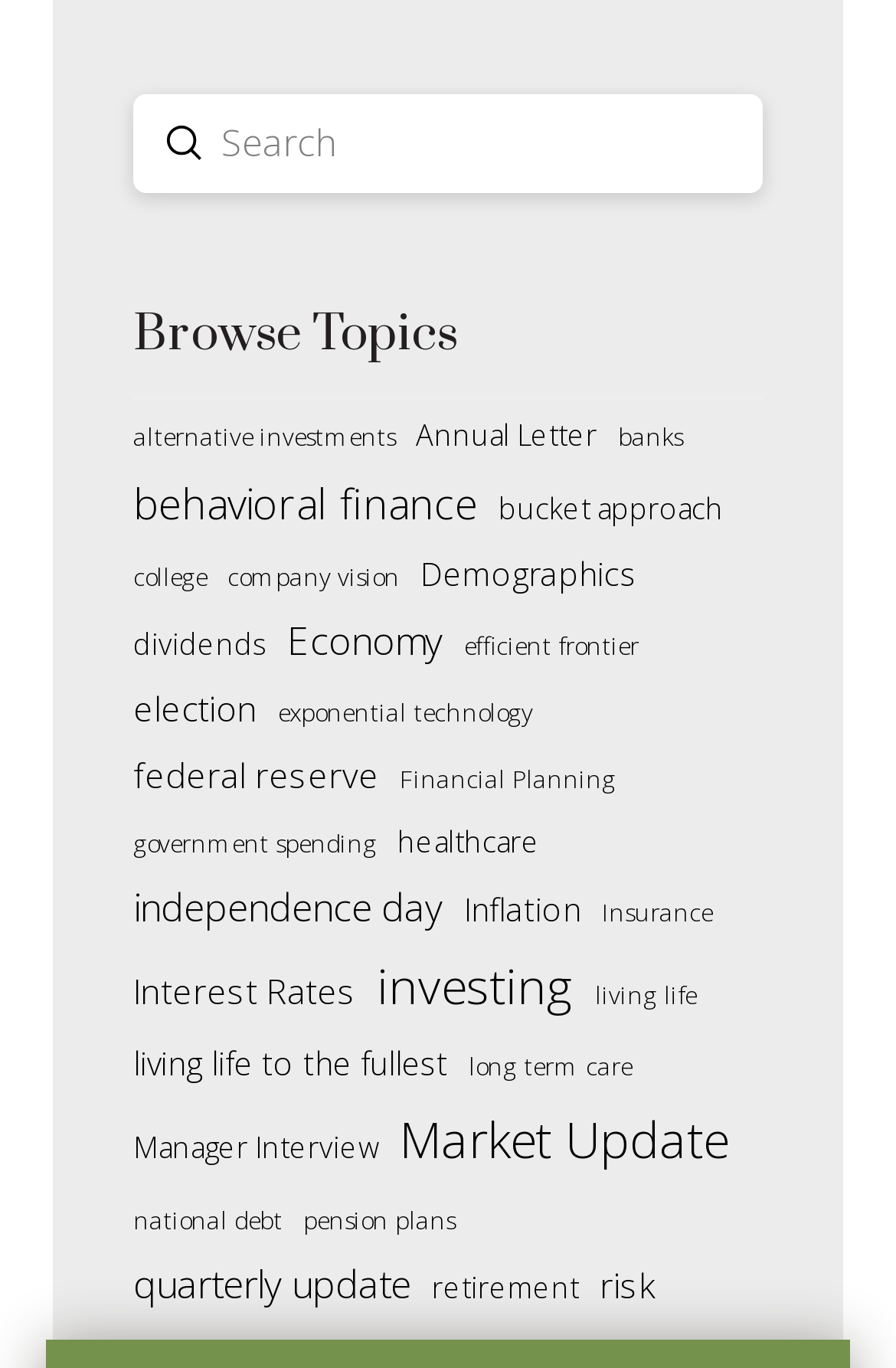Please analyze the image and provide a thorough answer to the question:
What is the text on the search button?

I found the search button by looking for an element with a type of 'button' and a bounding box coordinate that is close to the search box. The OCR text associated with this element is 'Submit'.